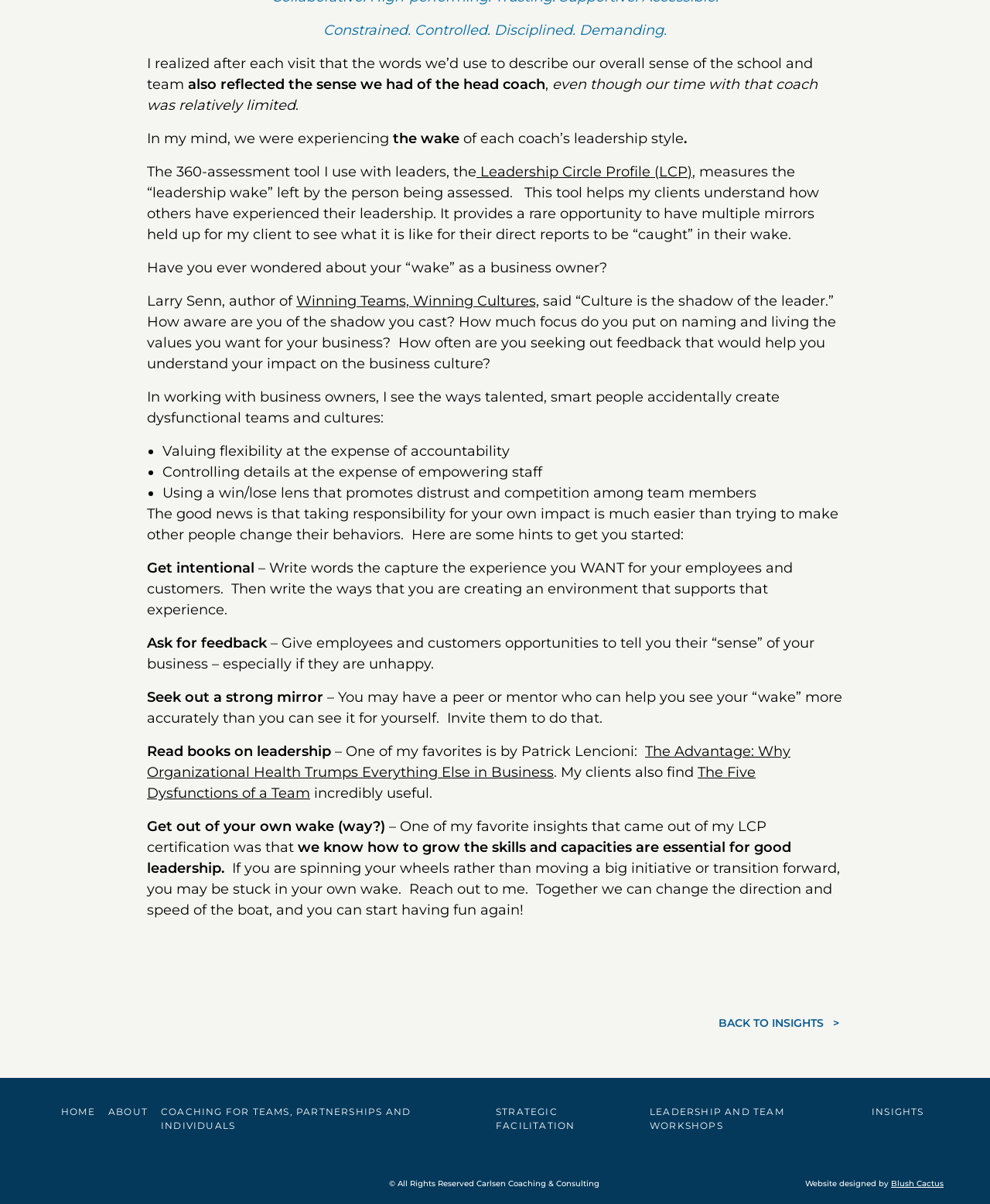What is the purpose of seeking out a strong mirror?
Could you please answer the question thoroughly and with as much detail as possible?

According to the webpage, seeking out a strong mirror means finding someone who can provide honest feedback and help a leader see their 'wake' more accurately, allowing them to understand their impact on their team and organization.